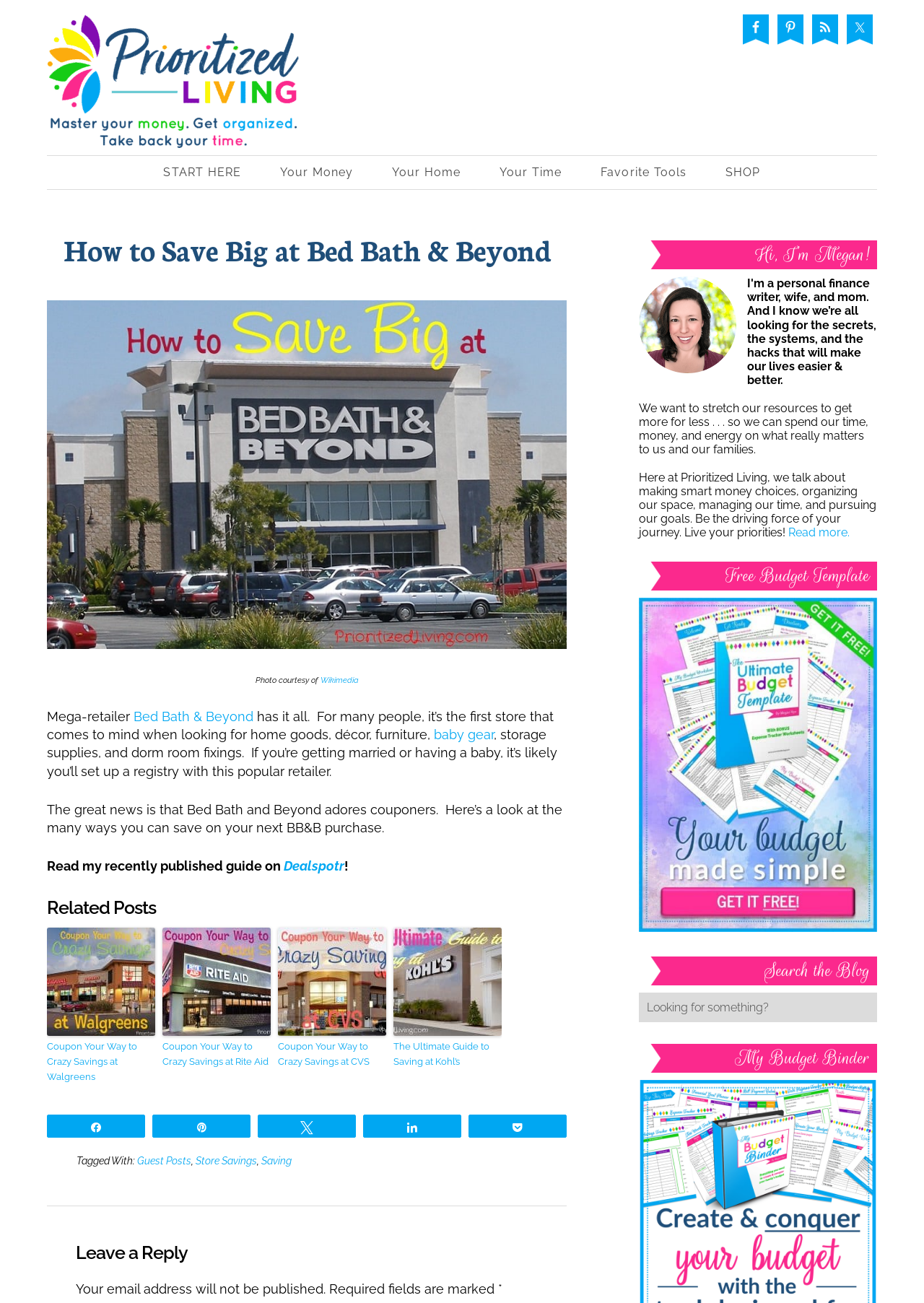Find the bounding box coordinates for the area that should be clicked to accomplish the instruction: "Leave a reply".

[0.082, 0.946, 0.582, 0.971]